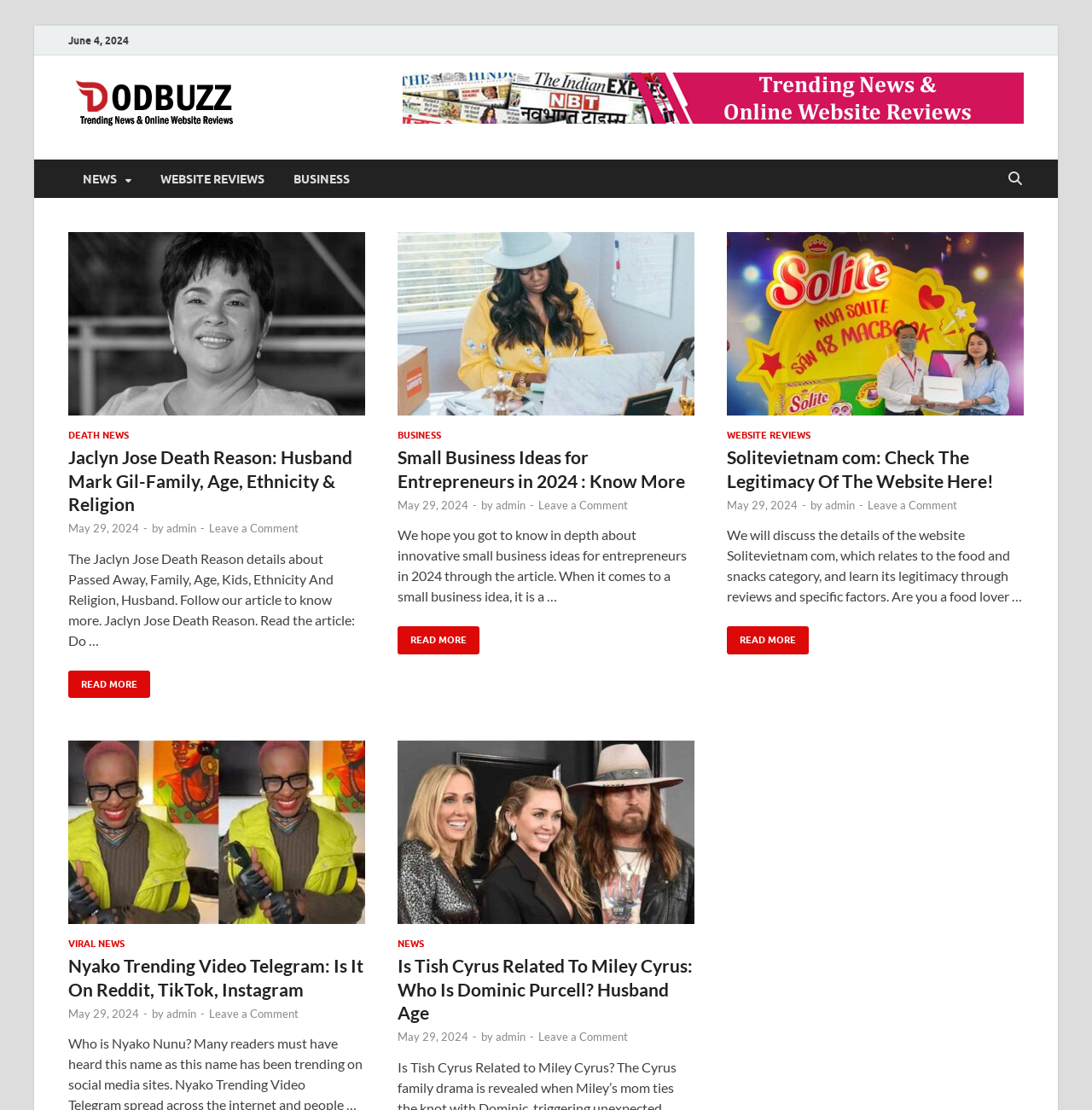What type of content is available on this website?
Give a single word or phrase answer based on the content of the image.

Trending News & Online Website Reviews